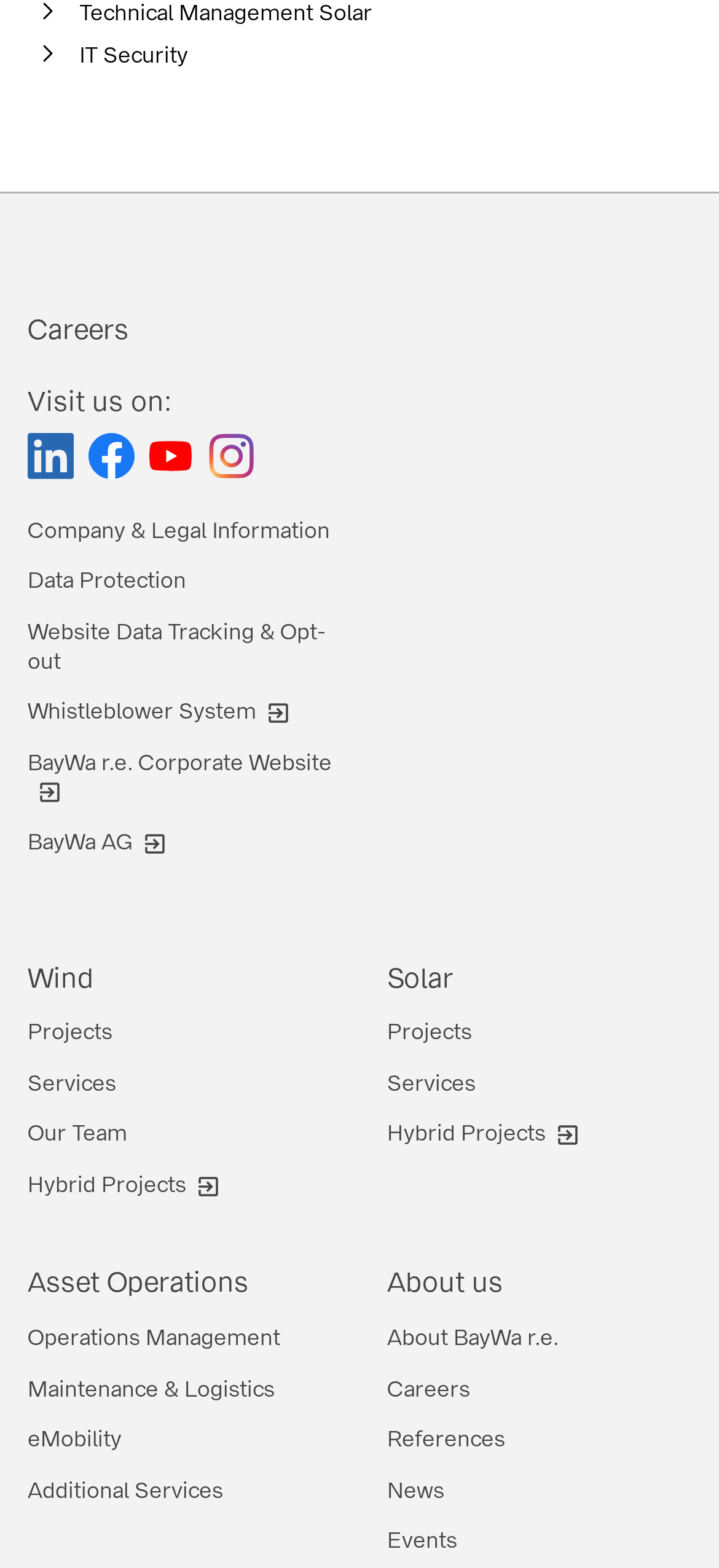Determine the bounding box coordinates for the element that should be clicked to follow this instruction: "Click on IT Security". The coordinates should be given as four float numbers between 0 and 1, in the format [left, top, right, bottom].

[0.051, 0.025, 0.949, 0.046]